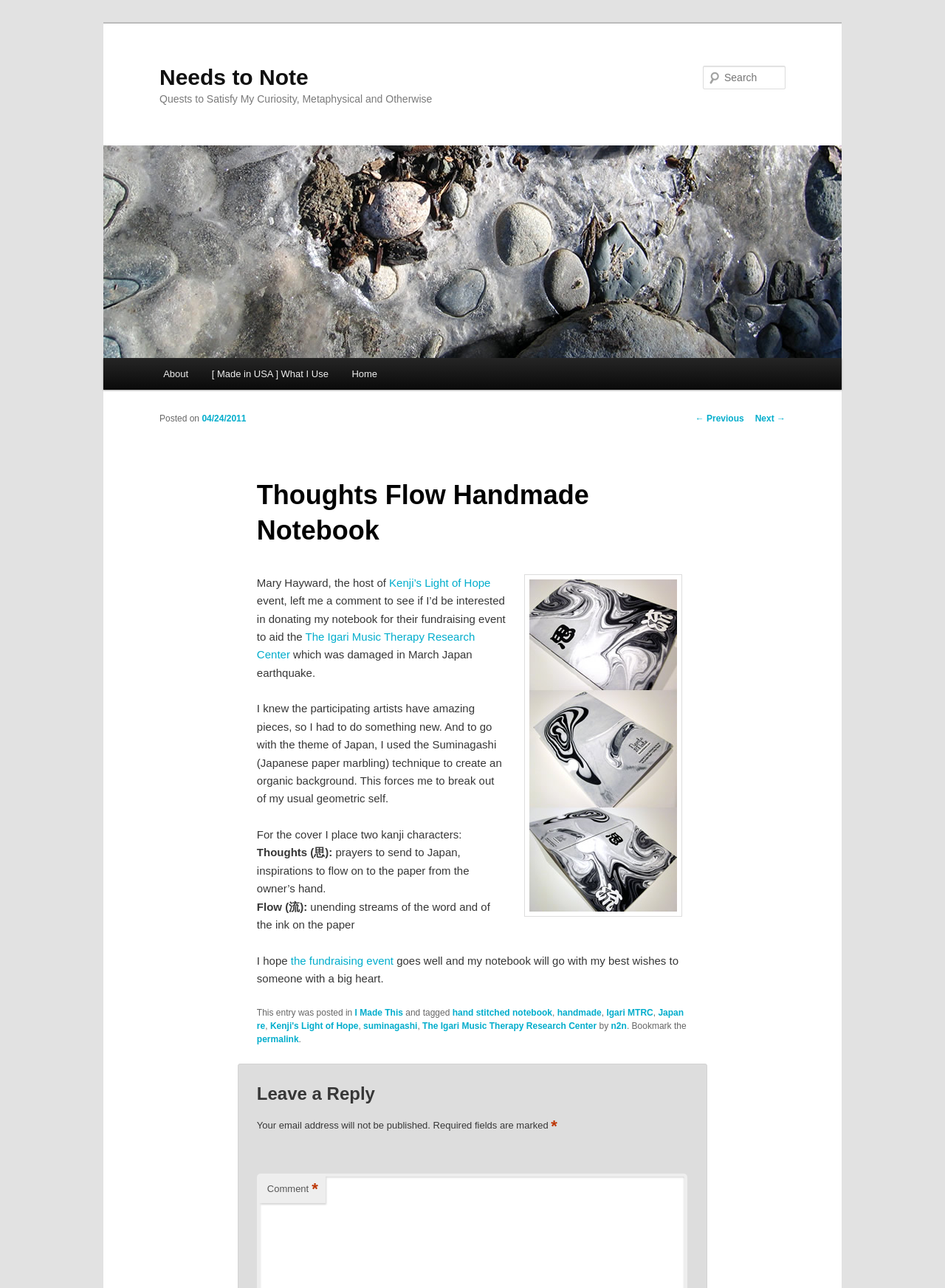Identify the bounding box coordinates of the element to click to follow this instruction: 'Leave a reply'. Ensure the coordinates are four float values between 0 and 1, provided as [left, top, right, bottom].

[0.272, 0.84, 0.728, 0.858]